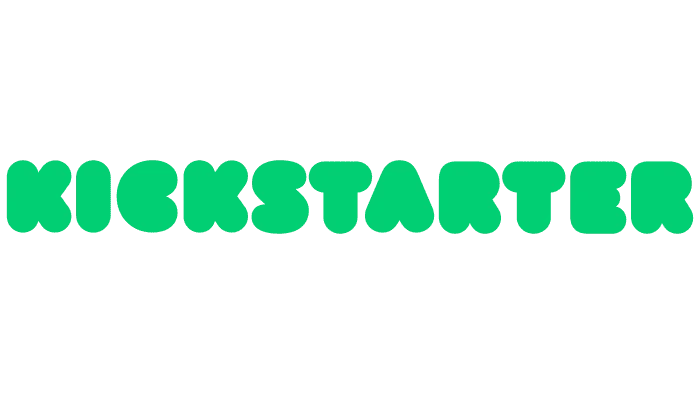Refer to the image and provide a thorough answer to this question:
What is the purpose of the 'KICKSTARTER' logo?

The caption explains that the 'KICKSTARTER' logo represents the platform's role in helping emerging projects gain visibility and support, symbolizing growth and potential.